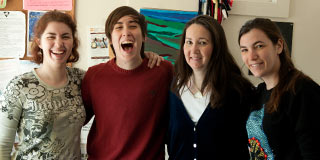Generate a detailed caption for the image.

The image features a group of four individuals standing close together, all smiling and appearing joyful. On the left, a woman with curly hair and a light-patterned top is laughing. Next to her, a young man in a red sweater is grinning widely, showcasing a sense of camaraderie. The third figure, a woman in a dark cardigan, also shares a smile, reflecting warmth and engagement. On the right, another woman in a dark shirt with a colorful design adds to the lively atmosphere of the photo. The background suggests a casual setting, enhanced by colorful artwork and various items, indicative of a supportive and friendly environment, possibly within a community-focused organization. This image captures not only the personalities of the individuals but also the essence of teamwork and connection within a supportive community.